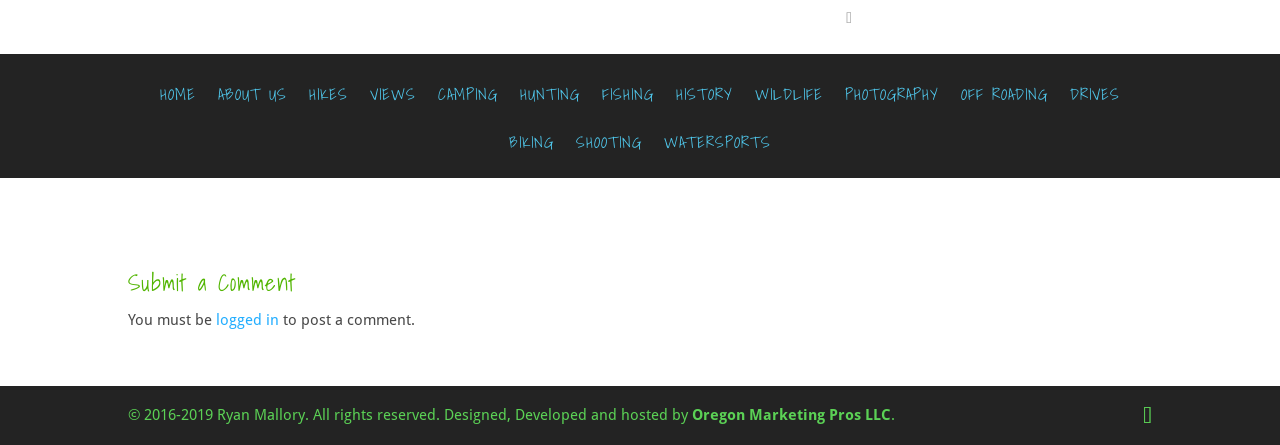Please identify the bounding box coordinates of the element's region that needs to be clicked to fulfill the following instruction: "read about female quaker parrot behavior". The bounding box coordinates should consist of four float numbers between 0 and 1, i.e., [left, top, right, bottom].

None